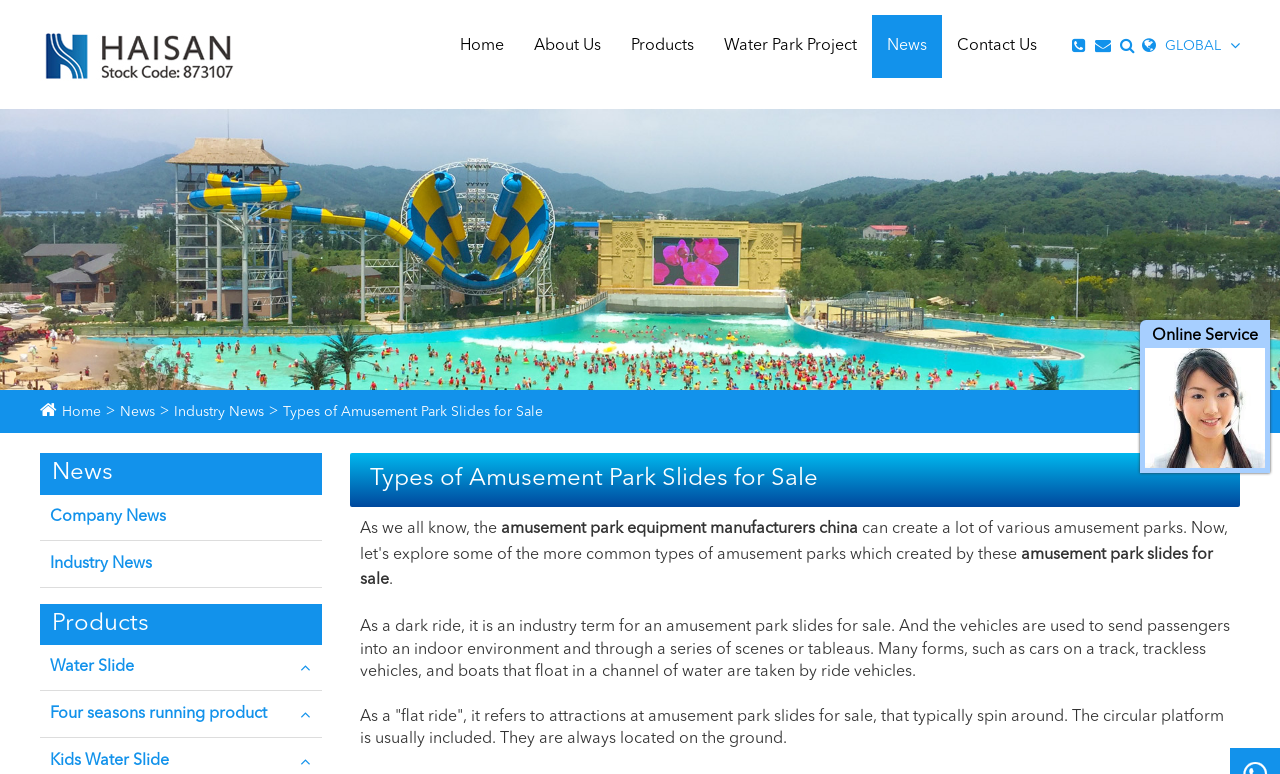Determine the bounding box coordinates of the clickable area required to perform the following instruction: "Go to FASHION". The coordinates should be represented as four float numbers between 0 and 1: [left, top, right, bottom].

None